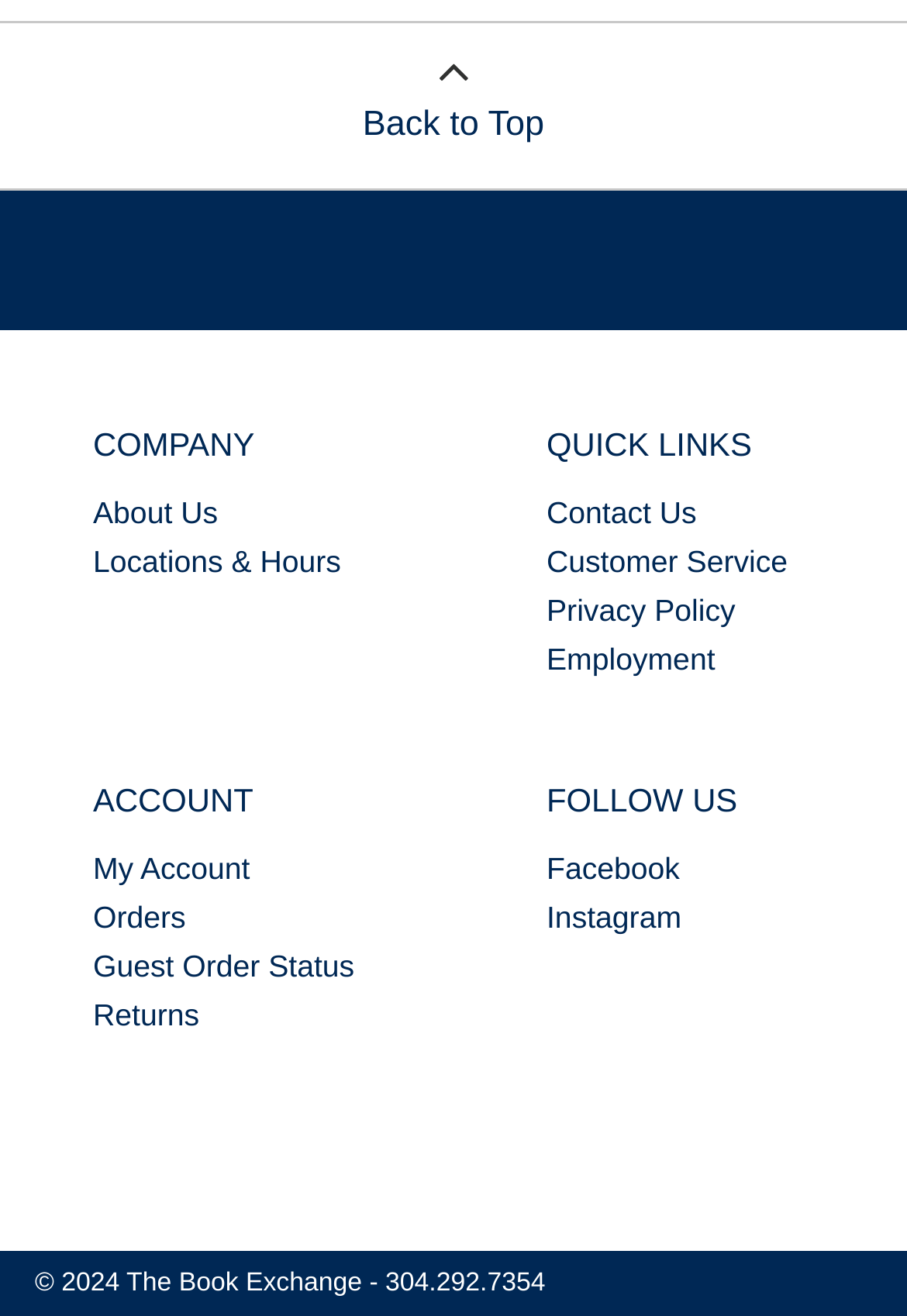Could you provide the bounding box coordinates for the portion of the screen to click to complete this instruction: "go to my account"?

[0.103, 0.647, 0.276, 0.674]